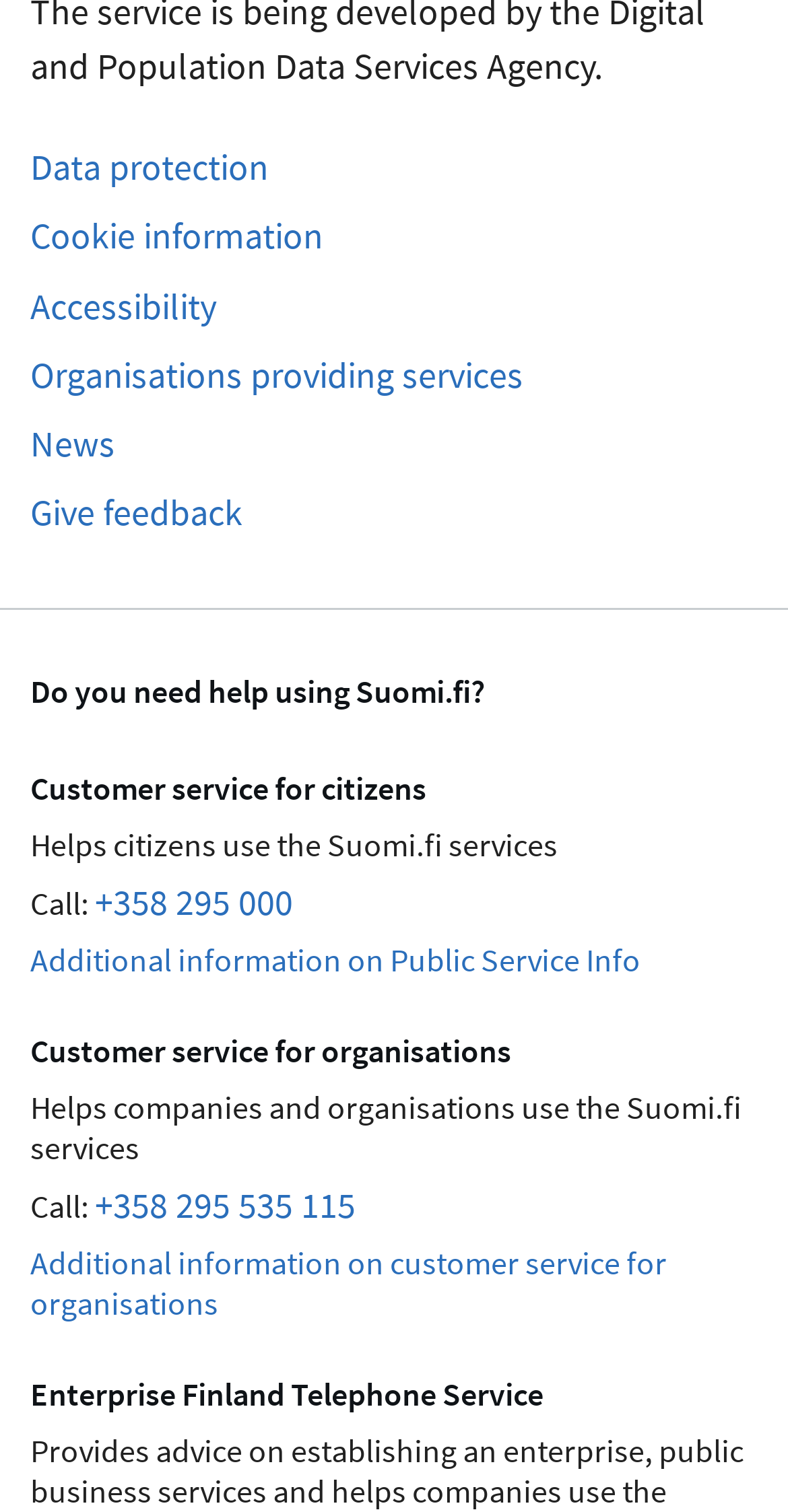Please determine the bounding box coordinates of the section I need to click to accomplish this instruction: "Learn about customer service for organisations".

[0.121, 0.781, 0.451, 0.812]